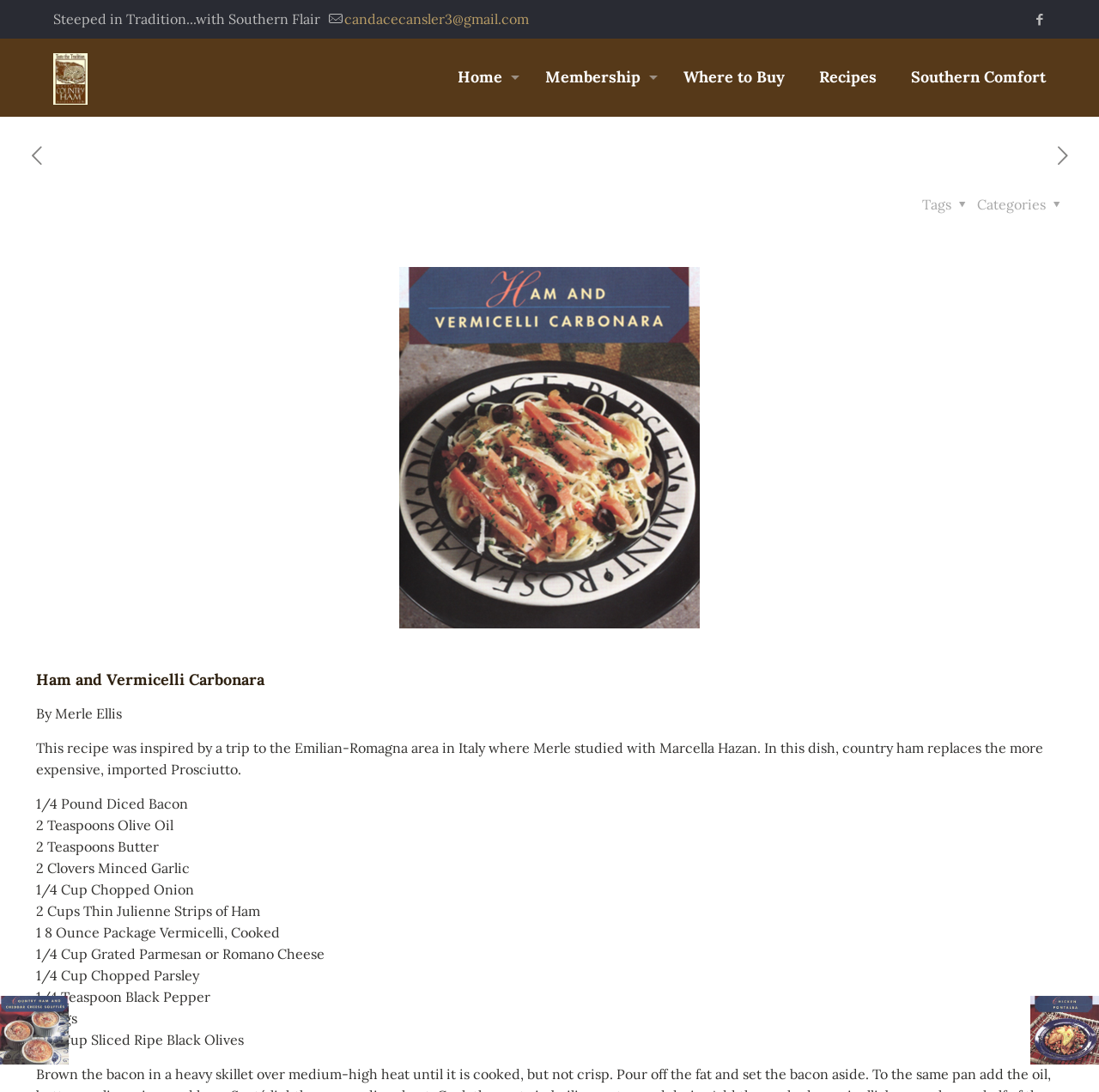What type of dish is the recipe for?
Refer to the image and provide a concise answer in one word or phrase.

Carbonara